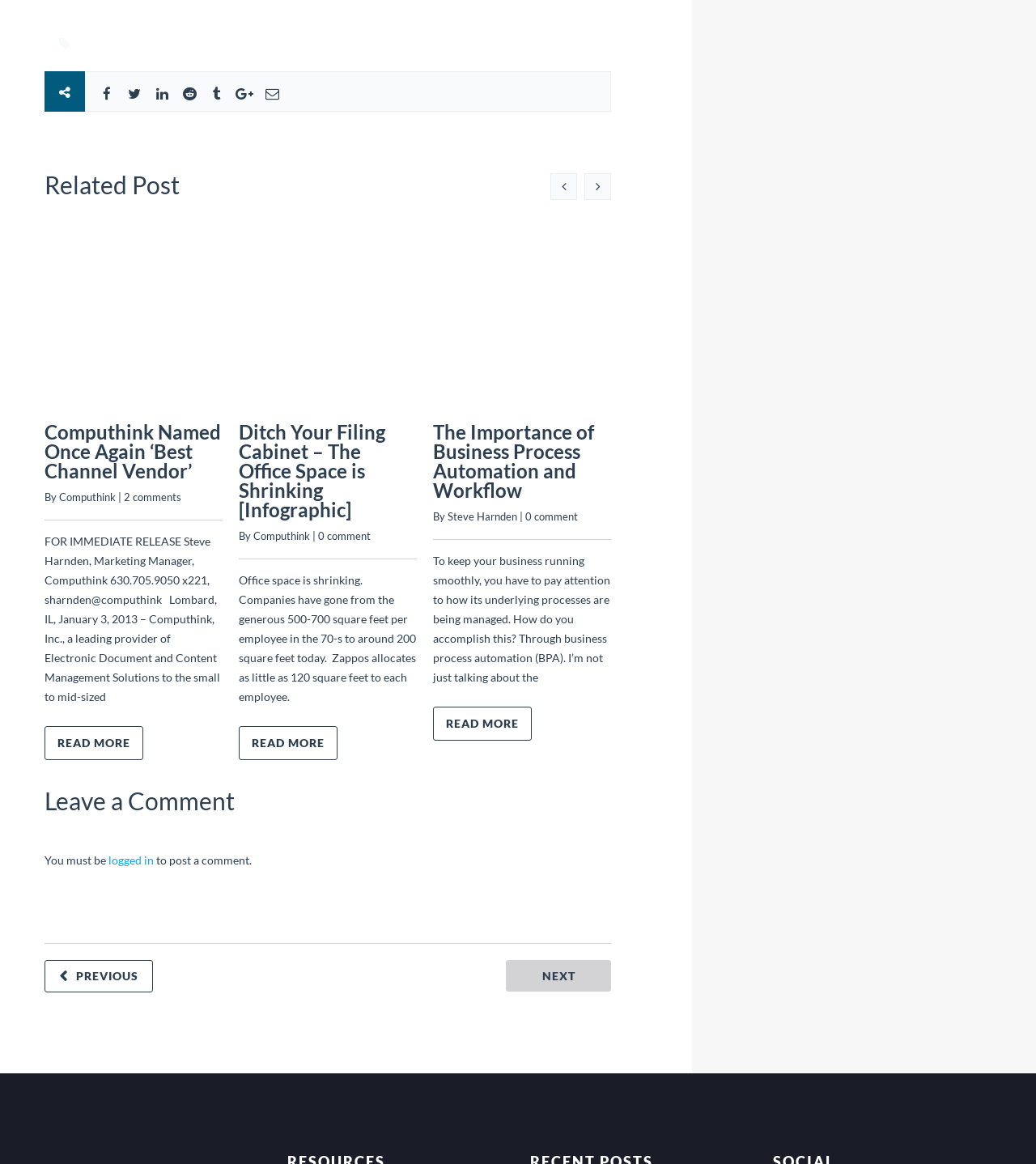Who is the author of the fourth article?
Please provide a single word or phrase answer based on the image.

Computhink